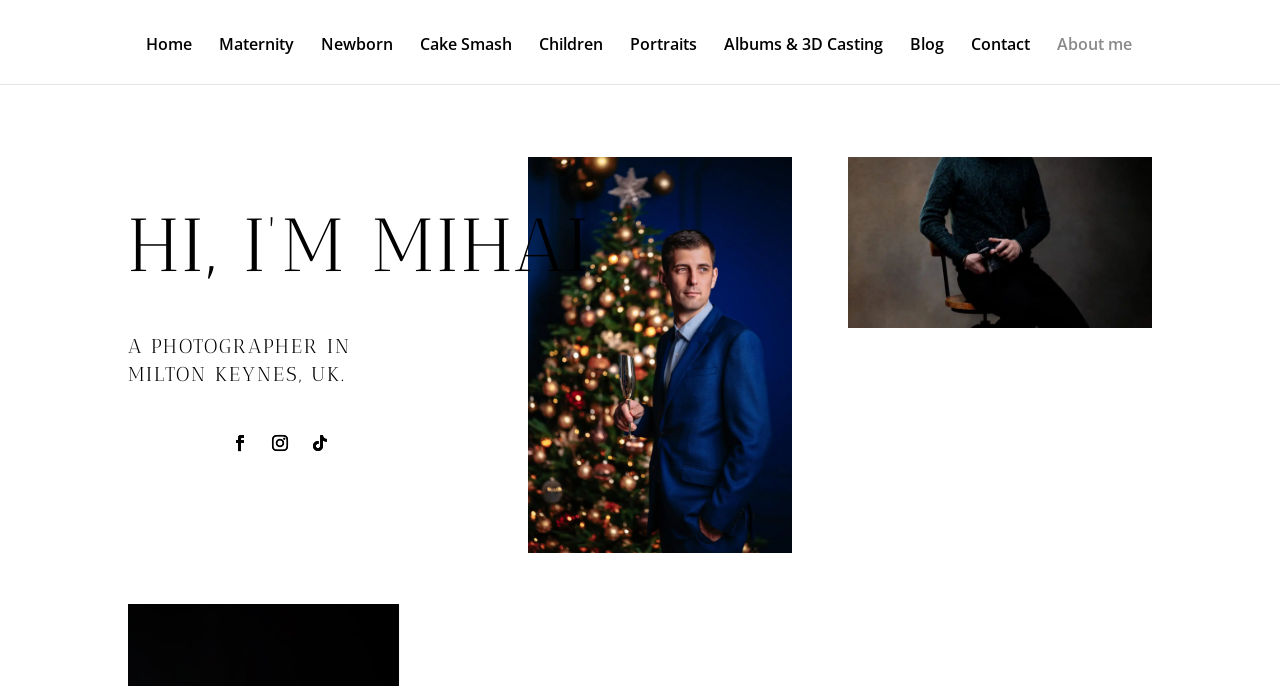Identify the bounding box coordinates for the element you need to click to achieve the following task: "View the portrait photo". The coordinates must be four float values ranging from 0 to 1, formatted as [left, top, right, bottom].

[0.413, 0.229, 0.619, 0.806]